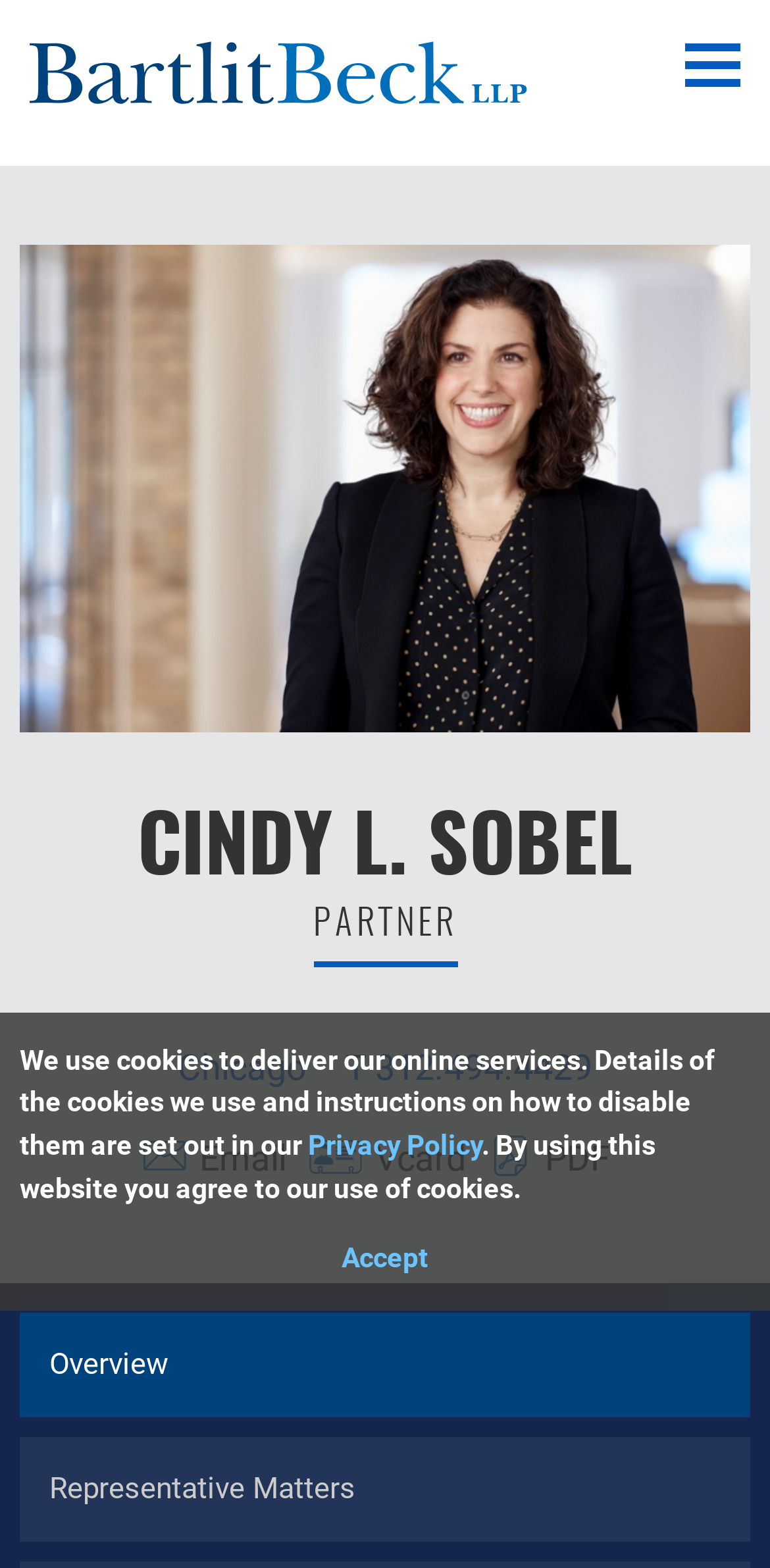Determine the main headline of the webpage and provide its text.

CINDY L. SOBEL